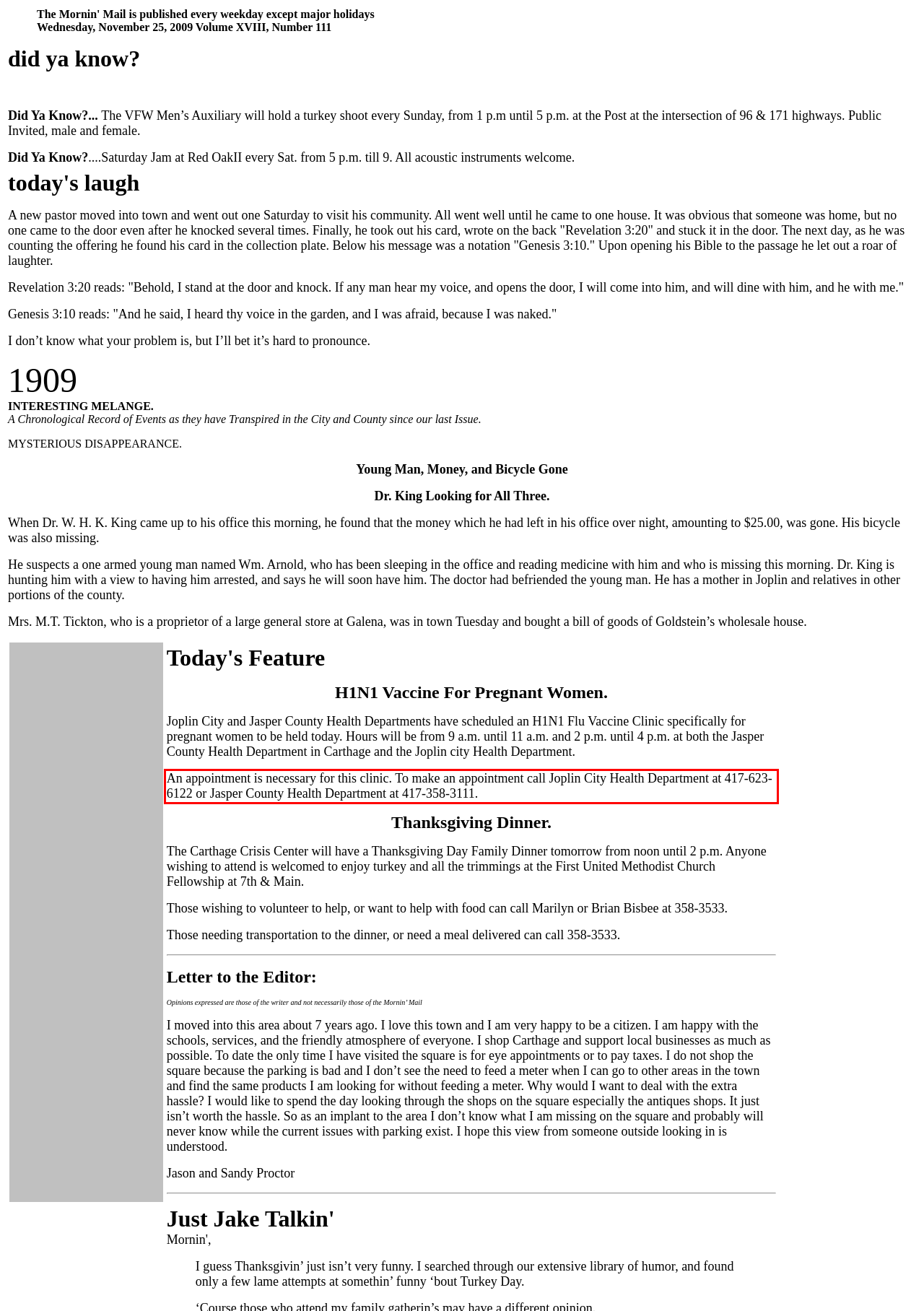You are given a screenshot with a red rectangle. Identify and extract the text within this red bounding box using OCR.

An appointment is necessary for this clinic. To make an appointment call Joplin City Health Department at 417-623-6122 or Jasper County Health Department at 417-358-3111.